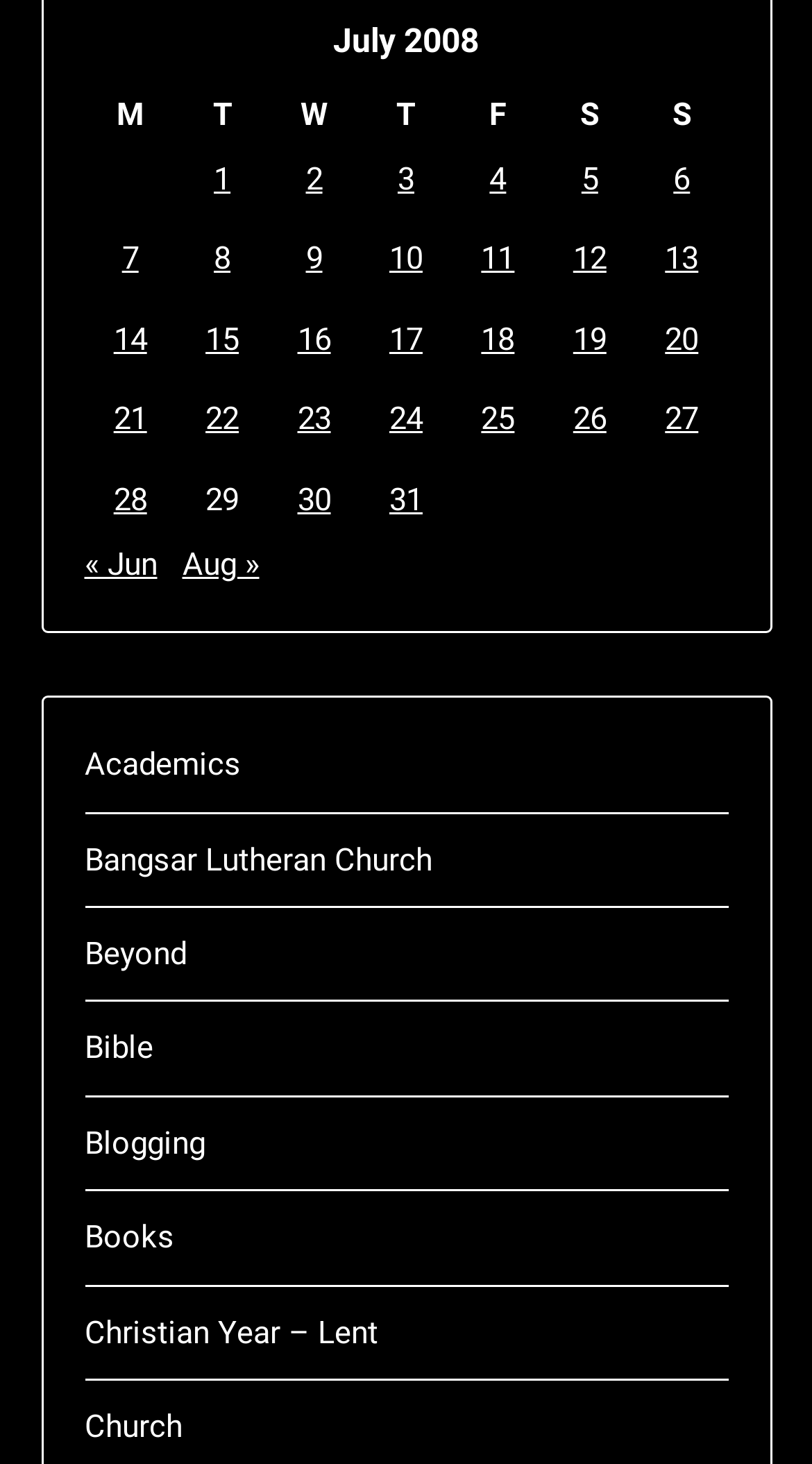Answer with a single word or phrase: 
What is the navigation section below the table for?

To navigate to previous and next months